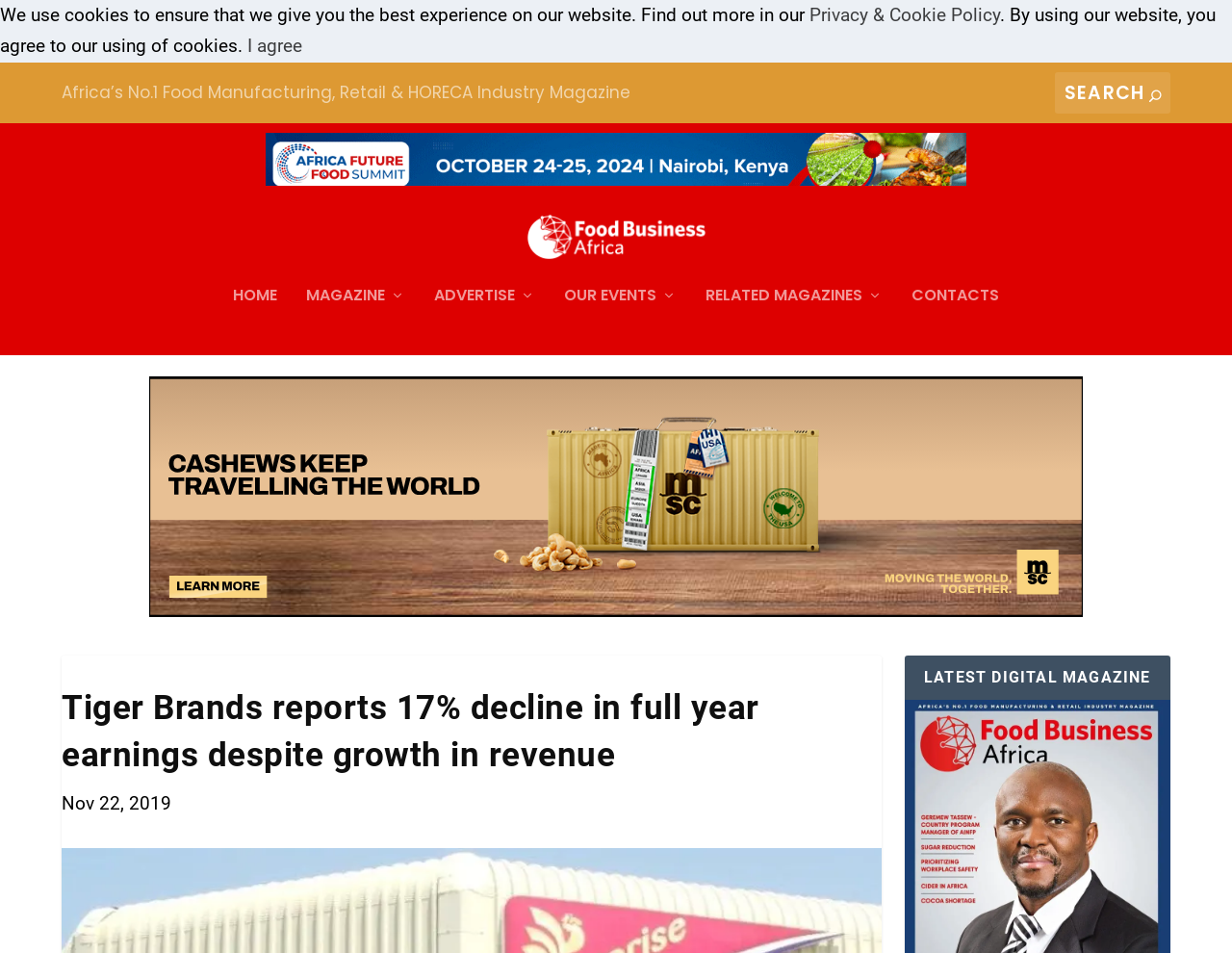Please provide the bounding box coordinates for the element that needs to be clicked to perform the instruction: "Visit the home page". The coordinates must consist of four float numbers between 0 and 1, formatted as [left, top, right, bottom].

[0.189, 0.28, 0.225, 0.351]